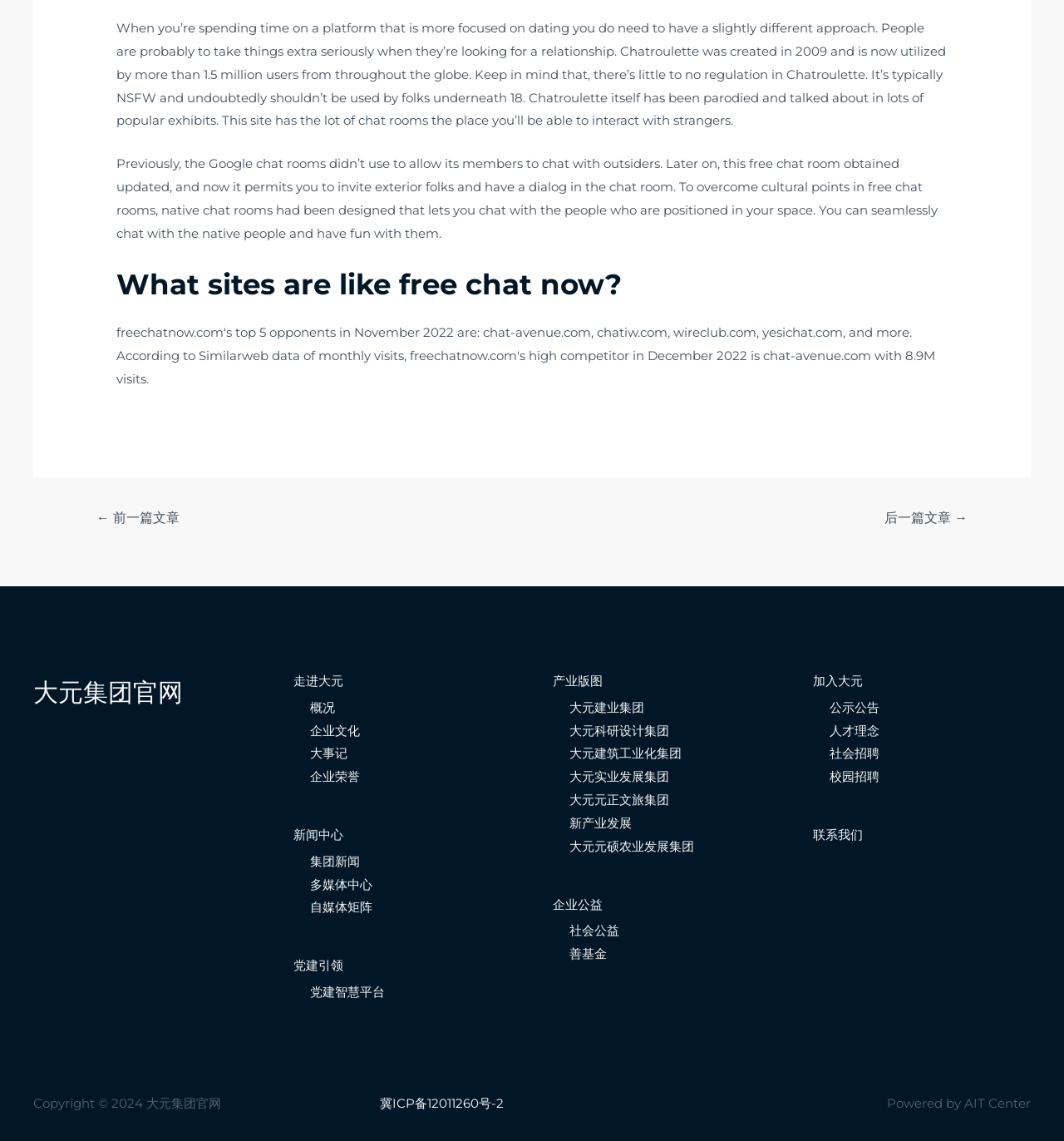What is the purpose of Chatroulette?
Can you offer a detailed and complete answer to this question?

Based on the text, 'When you’re spending time on a platform that is more focused on dating you do need to have a slightly different approach.', it can be inferred that Chatroulette is a platform for dating.